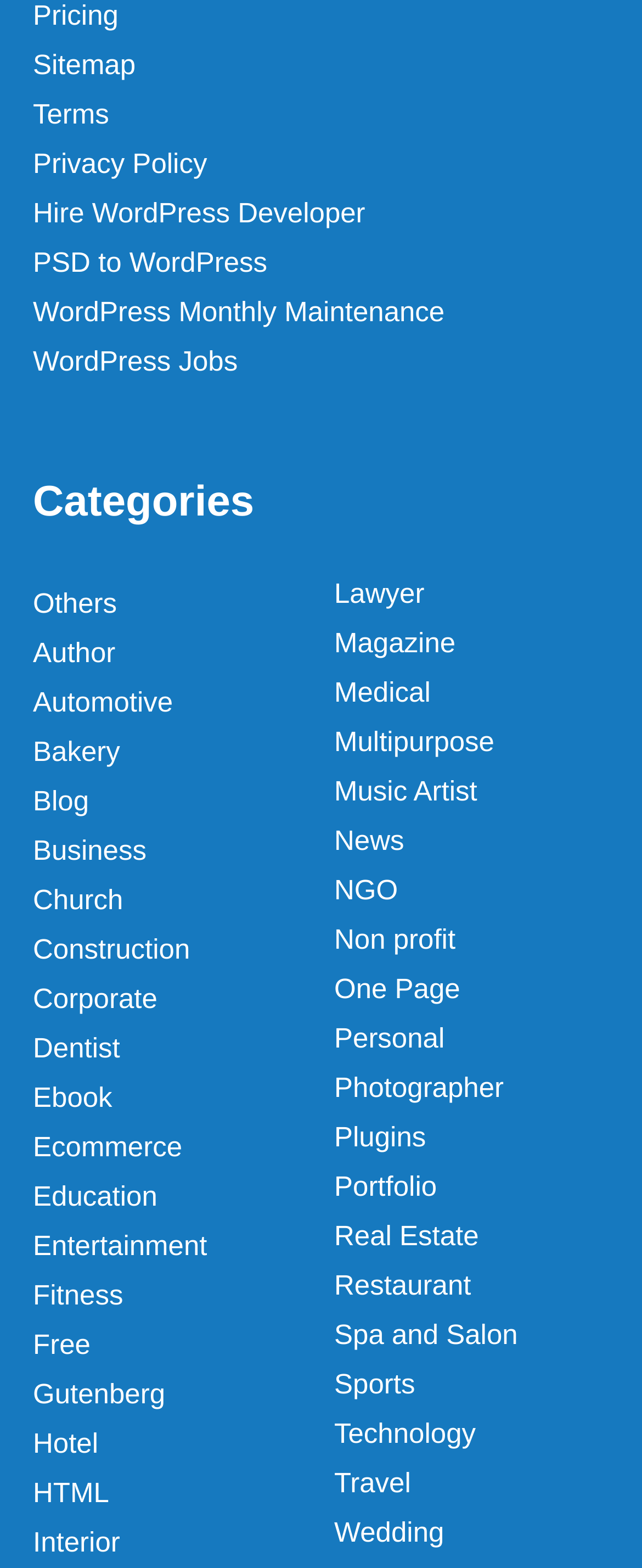Determine the bounding box coordinates of the clickable element necessary to fulfill the instruction: "Check the privacy policy". Provide the coordinates as four float numbers within the 0 to 1 range, i.e., [left, top, right, bottom].

[0.051, 0.092, 0.949, 0.118]